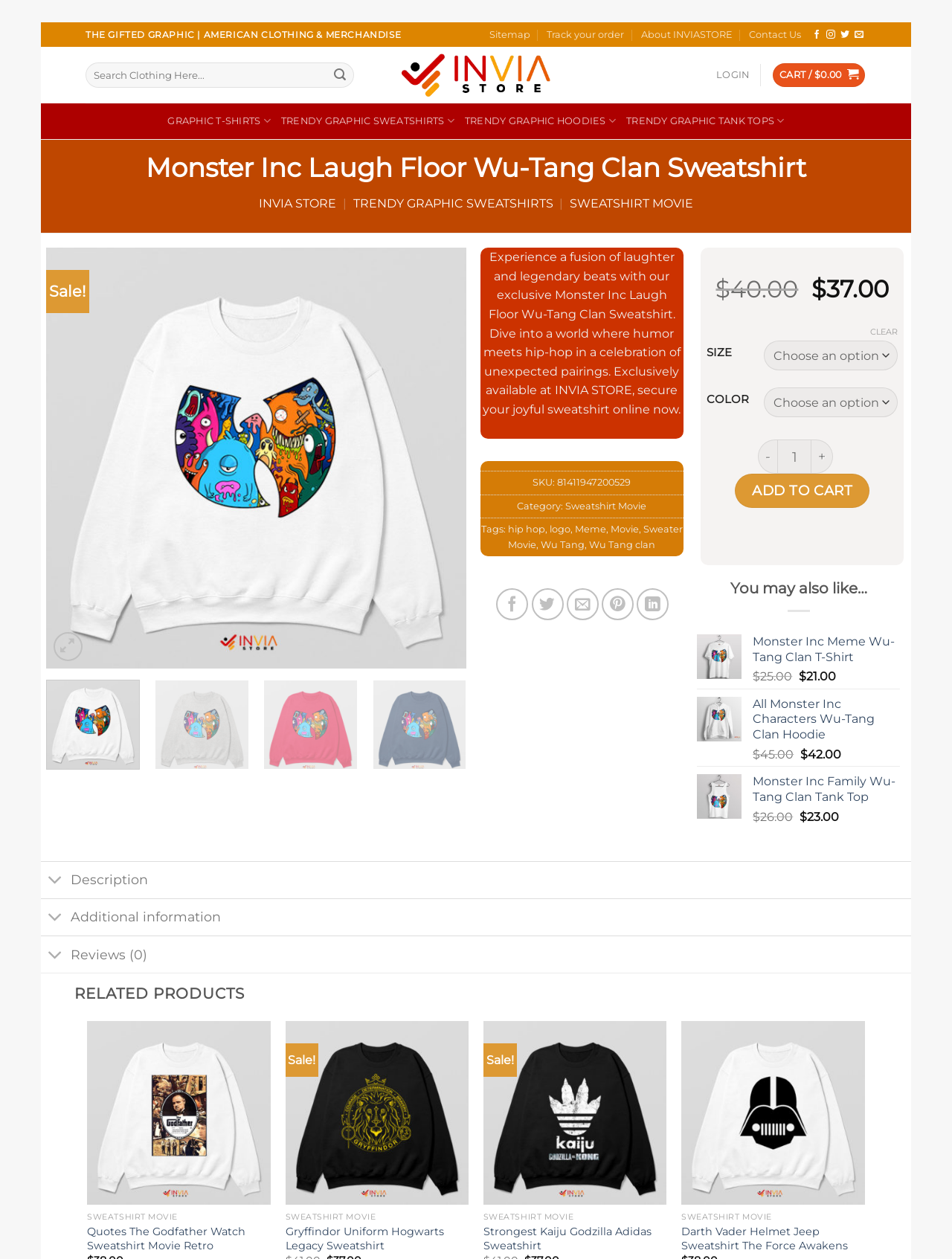Locate the bounding box coordinates of the area where you should click to accomplish the instruction: "Search for listings".

None